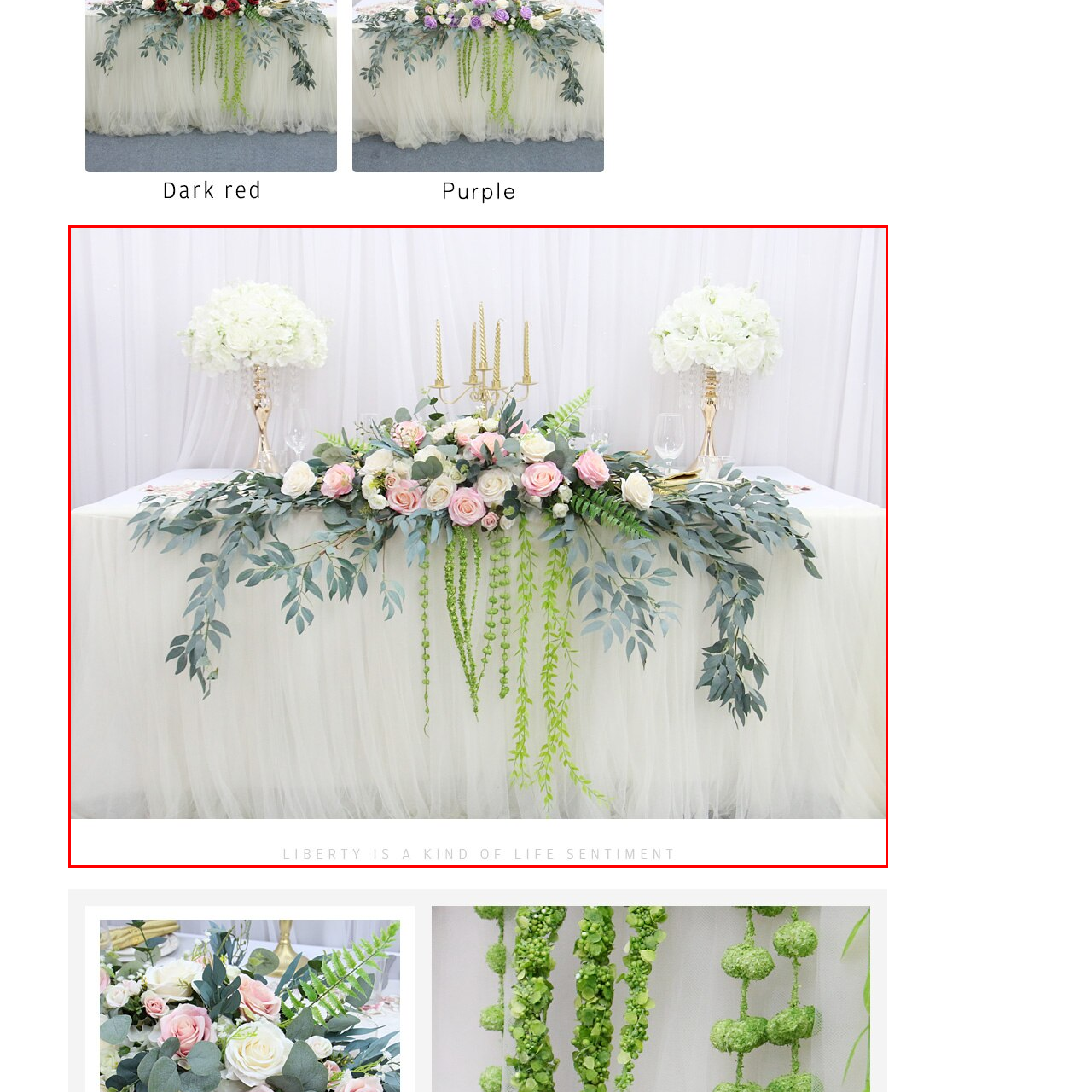Explain in detail what is happening in the red-marked area of the image.

The image showcases an elegantly styled table arrangement, perfect for a romantic or celebratory occasion. A lush floral centerpiece graces the table, featuring a blend of soft pink and white roses, complemented by delicate greenery. The flowers are artfully positioned along the front edge of a draped white tablecloth, enhancing the table's visual appeal. To the left, a tall arrangement of white hydrangeas in a gold vase adds height and sophistication, while on the right, a crystal-clear wine glass awaits a toast. 

In the background, soft drapery creates a serene ambiance, and three golden candlesticks stand poised for illumination, providing a touch of glamour. Below the centerpiece, the phrase "LIBERTY IS A KIND OF LIFE SENTIMENT" is subtly inscribed, evoking a sense of freedom and celebration. This beautifully arranged setting captures a timeless elegance, ideal for weddings, anniversaries, or any special gathering.